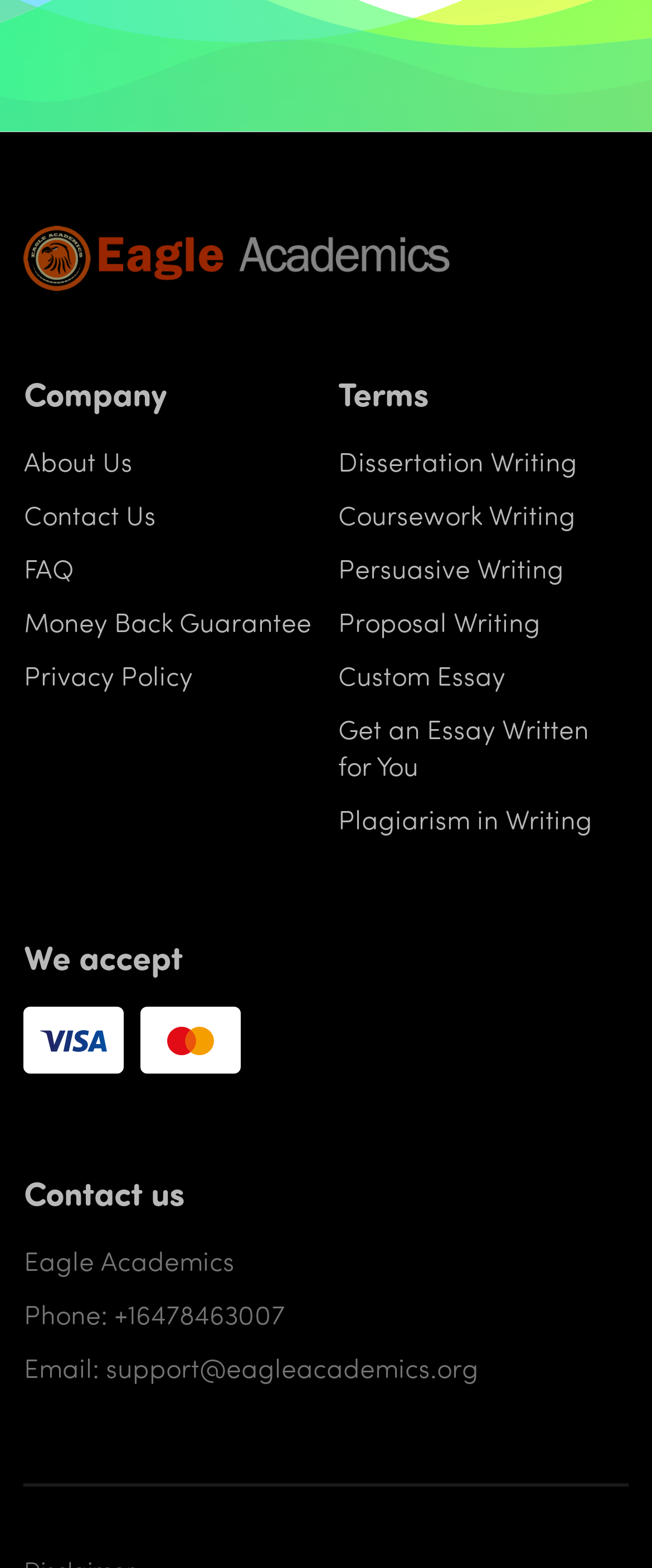What type of writing services are offered?
Refer to the image and provide a one-word or short phrase answer.

Dissertation, Coursework, Persuasive, Proposal, Custom Essay